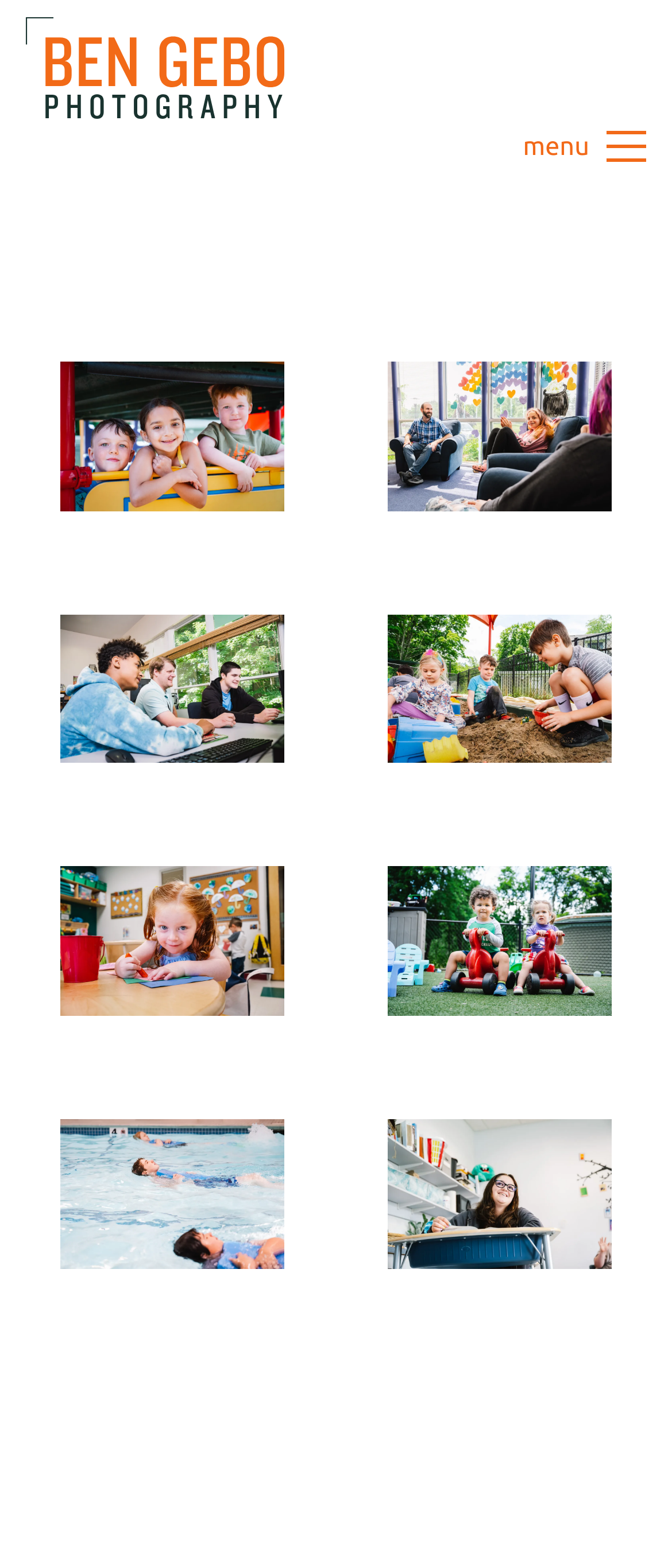How many images are there on the page?
Look at the image and answer with only one word or phrase.

12